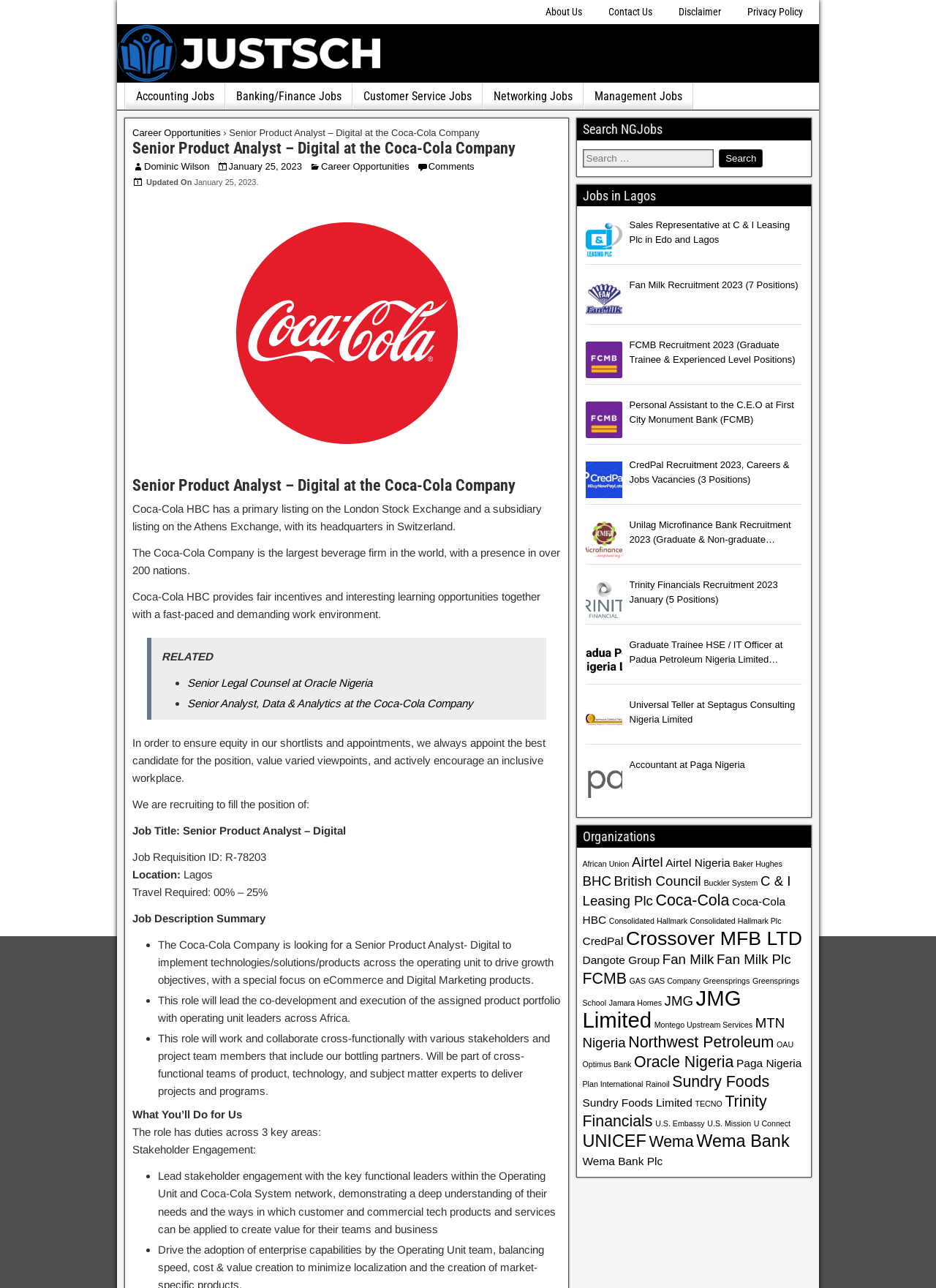What is the percentage of travel required for the job?
Answer the question using a single word or phrase, according to the image.

00% – 25%